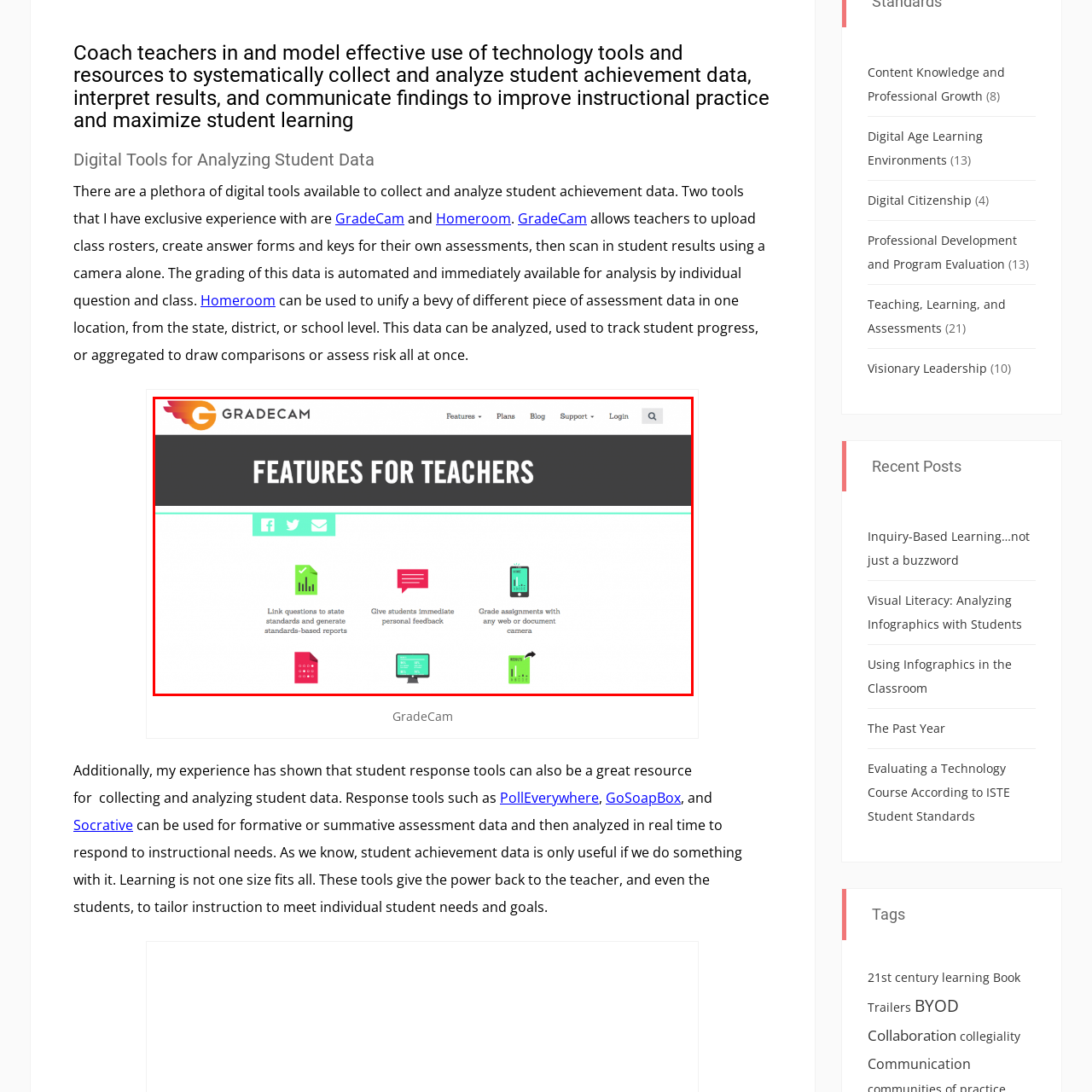Look at the image within the red outlined box, What type of camera can be used for grading assignments? Provide a one-word or brief phrase answer.

Any web or document camera